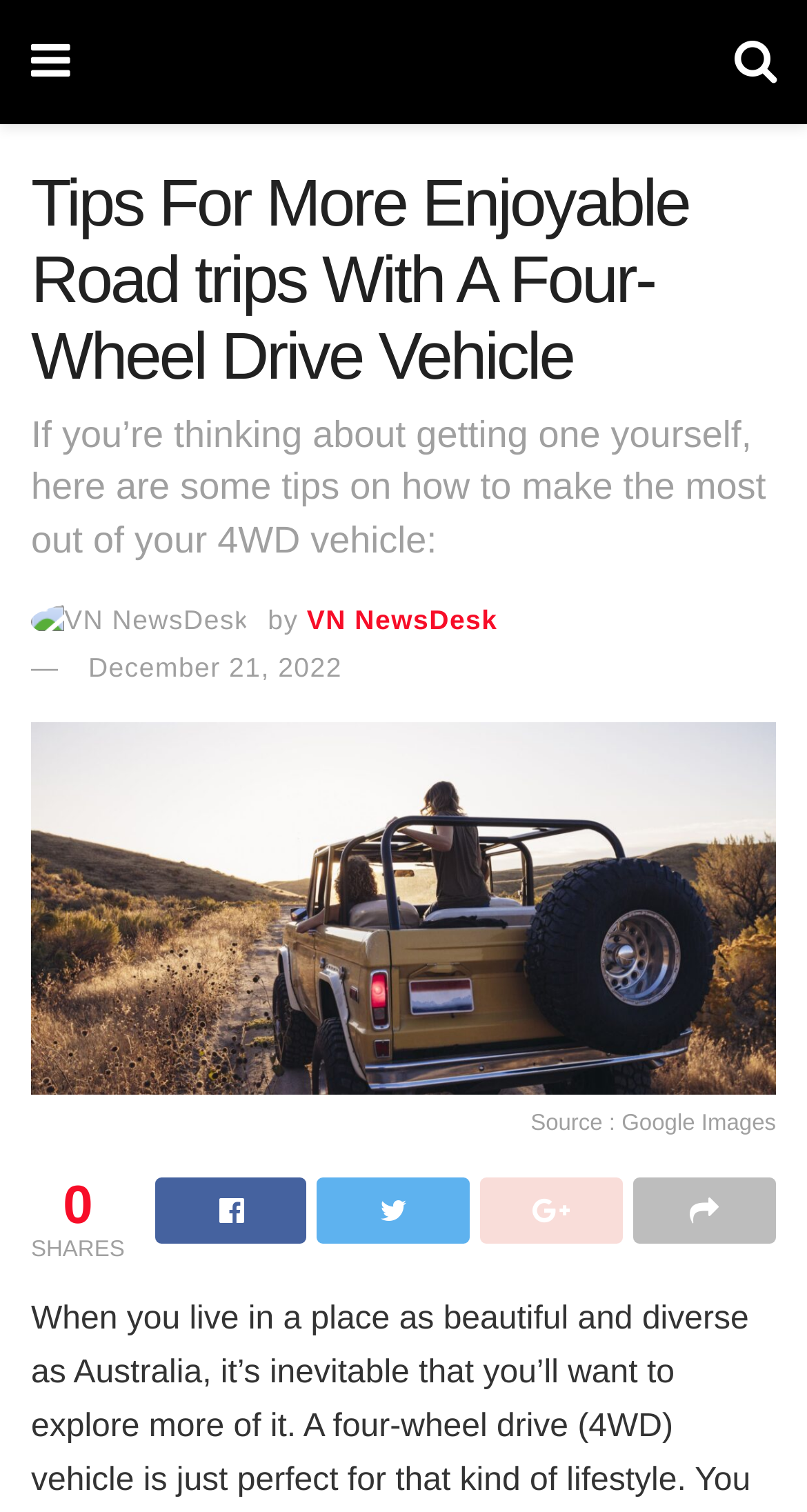Who is the author of the article?
Please give a detailed and elaborate answer to the question based on the image.

The author of the article can be found by looking at the credits section of the webpage. The text 'by' is followed by the name 'VN NewsDesk', which indicates that VN NewsDesk is the author of the article.